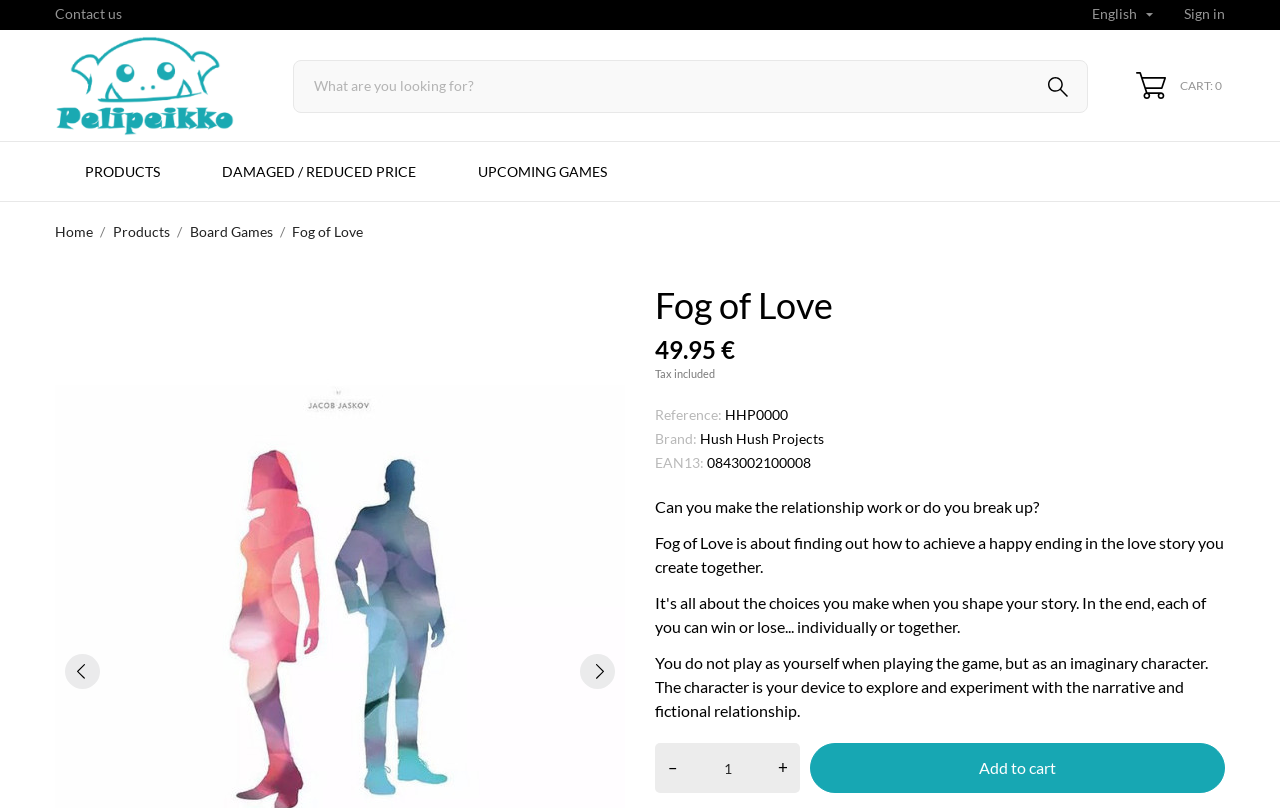Answer the question in one word or a short phrase:
What is the purpose of the '+' button?

Increase quantity